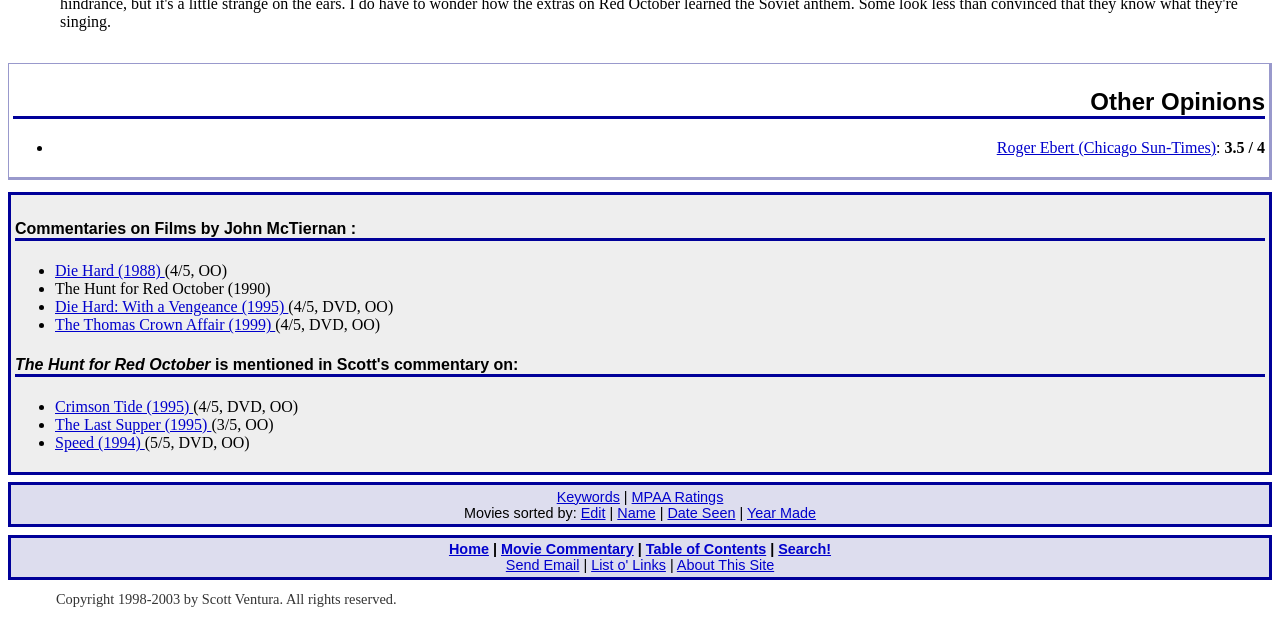From the screenshot, find the bounding box of the UI element matching this description: "Table of Contents". Supply the bounding box coordinates in the form [left, top, right, bottom], each a float between 0 and 1.

[0.504, 0.846, 0.599, 0.871]